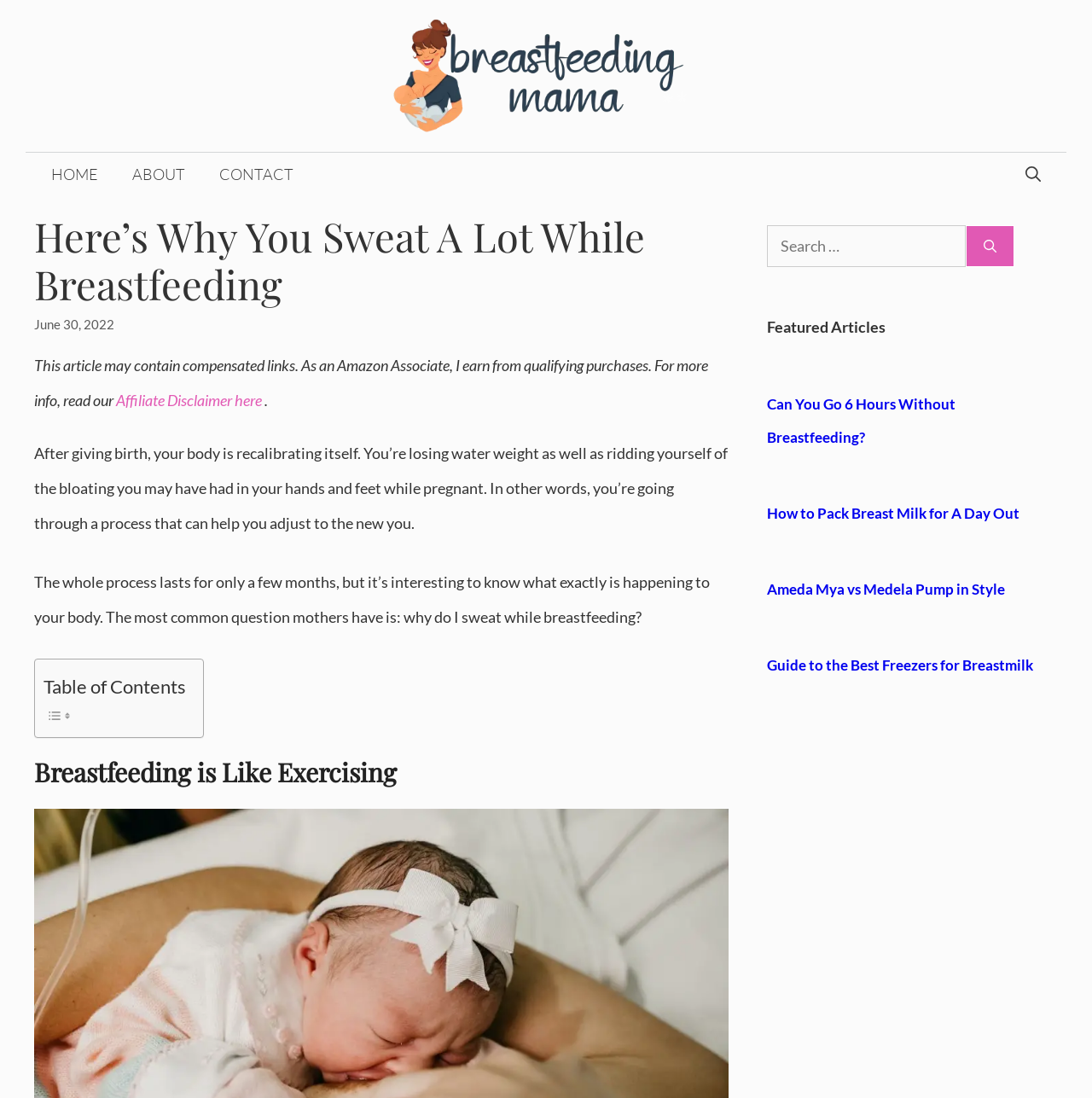What type of articles are featured in the sidebar?
We need a detailed and meticulous answer to the question.

The sidebar contains a section labeled 'Featured Articles' that lists several links to articles, including 'Can You Go 6 Hours Without Breastfeeding?' and 'How to Pack Breast Milk for A Day Out'. These article titles suggest that they are related to breastfeeding, which is the main topic of the webpage.